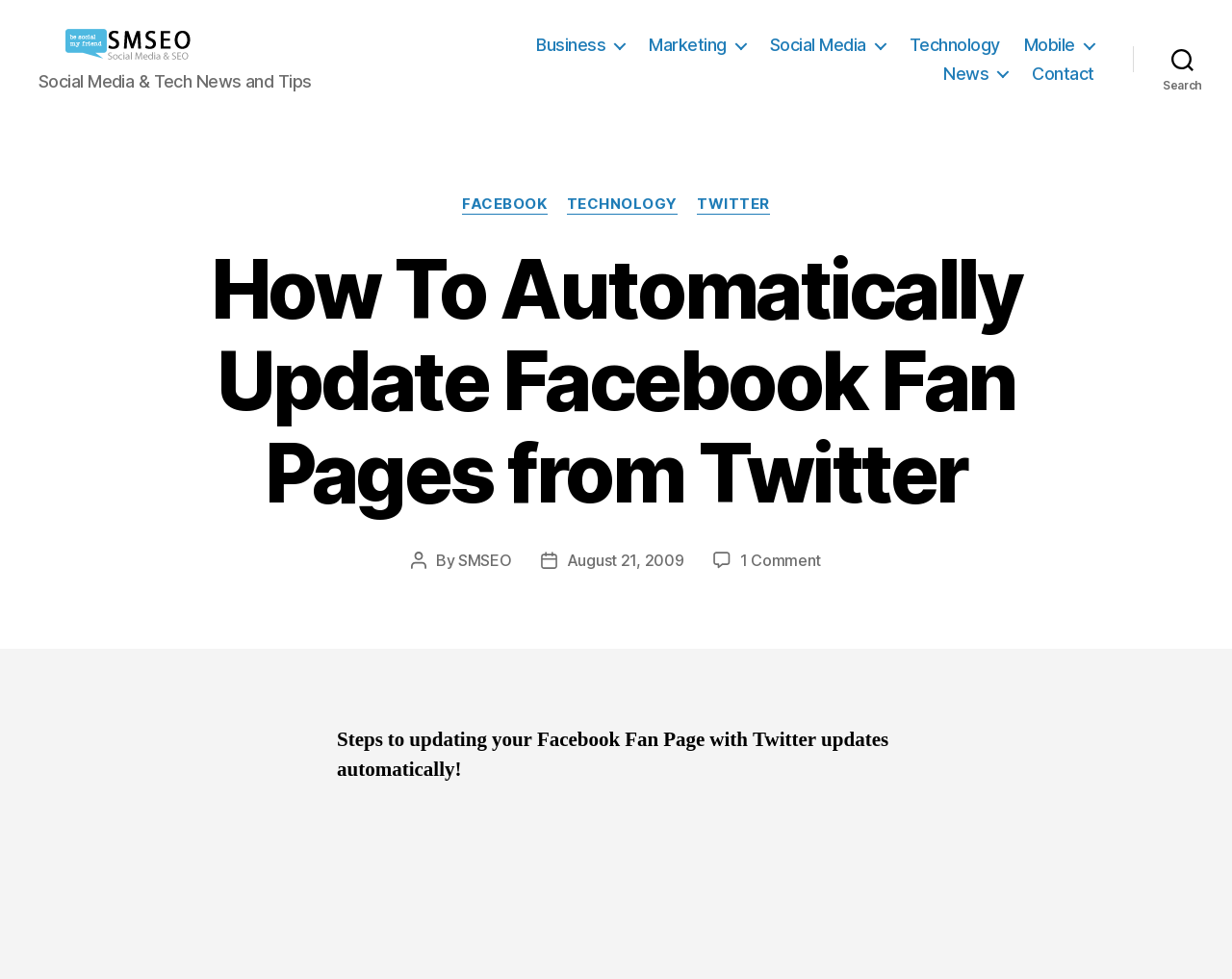Use a single word or phrase to answer the question: Who is the author of the article?

SMSEO